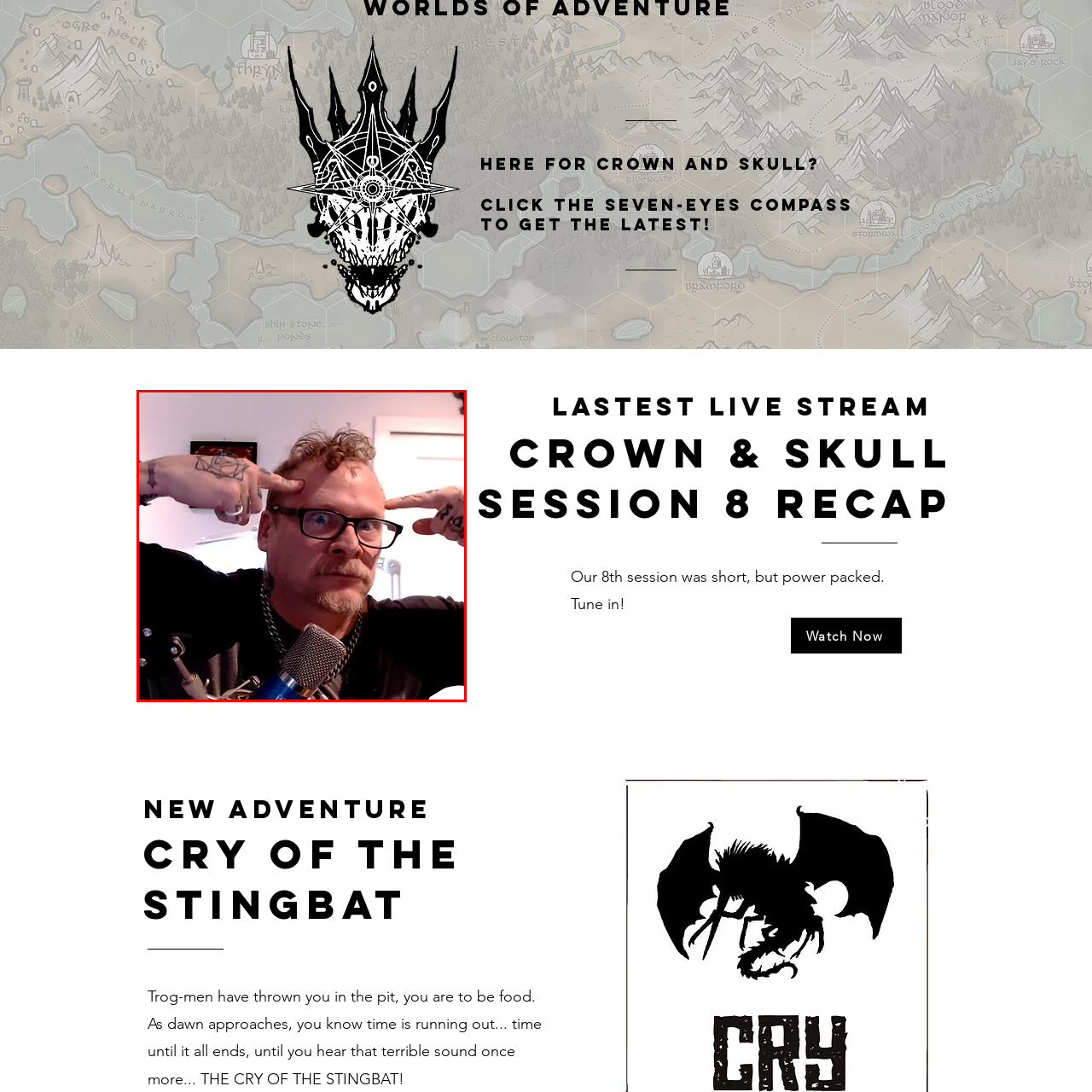Please analyze the image enclosed within the red bounding box and provide a comprehensive answer to the following question based on the image: What is the man doing with his fingers?

The man in the image has a thoughtful yet intense expression, and his fingers are positioned at his temples, which suggests a playful or dramatic pose, possibly indicating that he is deep in thought or preparing for a performance.